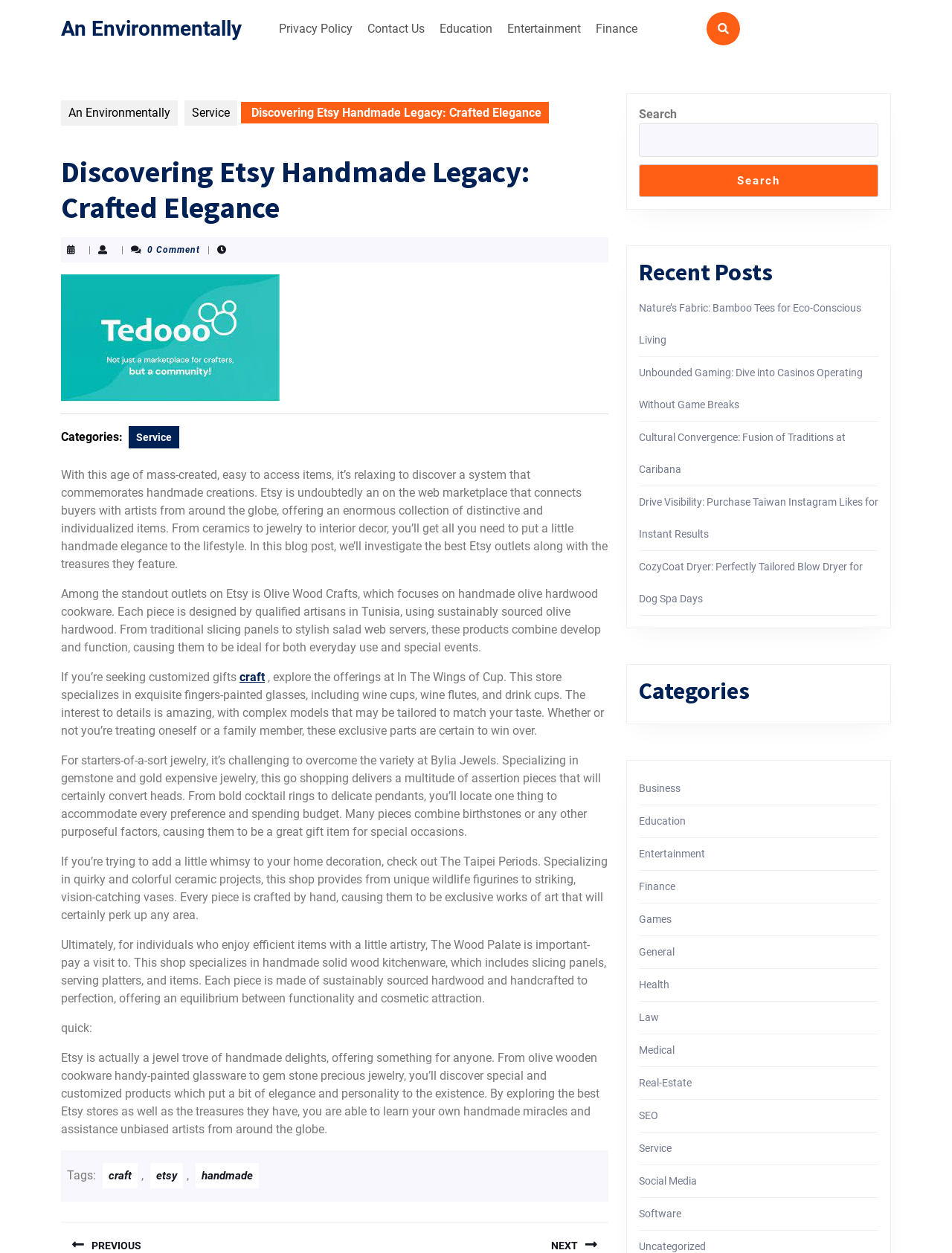Extract the primary headline from the webpage and present its text.

Discovering Etsy Handmade Legacy: Crafted Elegance